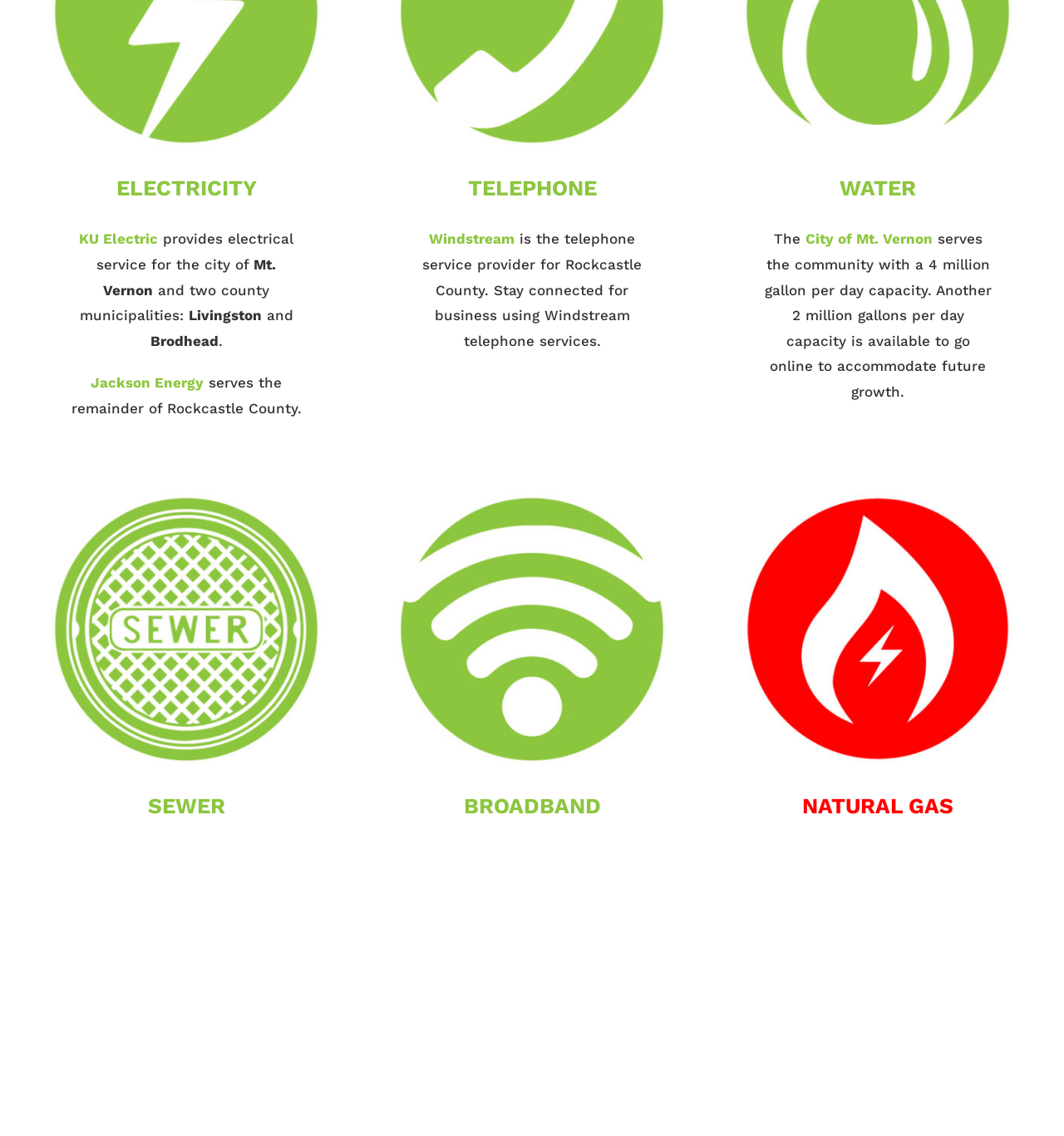Locate the bounding box of the UI element described in the following text: "KU Electric".

[0.074, 0.203, 0.153, 0.218]